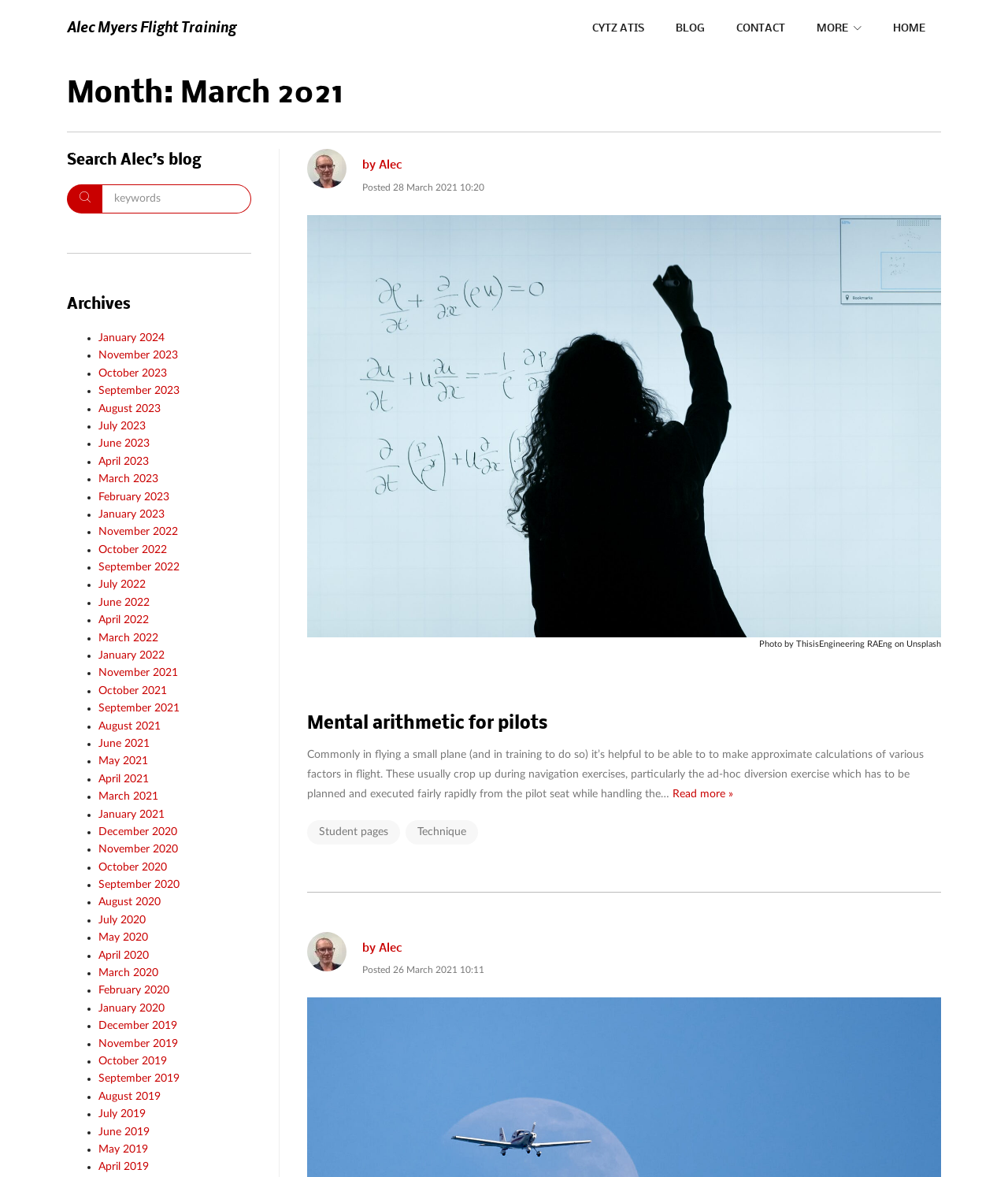Generate the title text from the webpage.

Month: March 2021